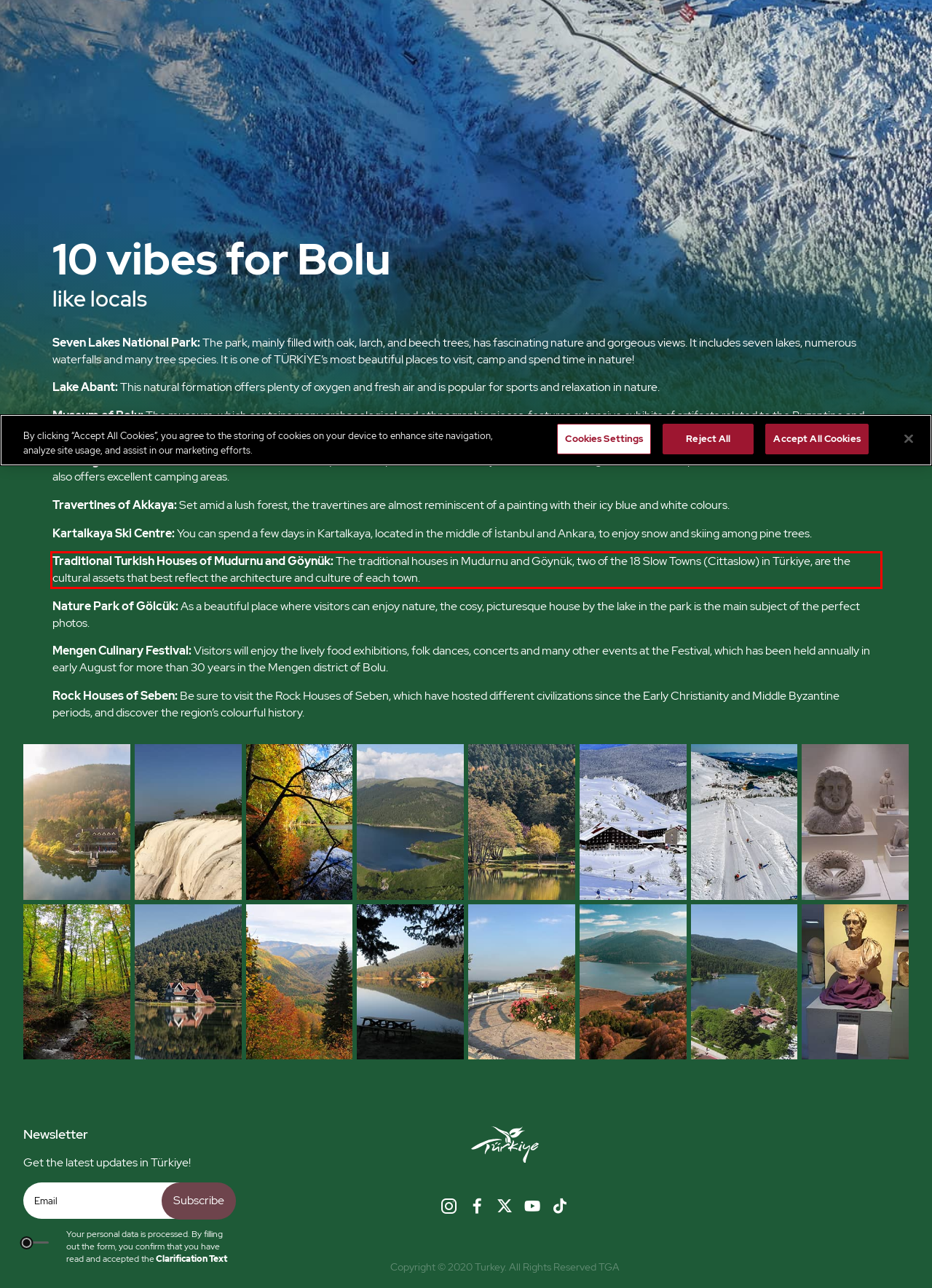Examine the screenshot of the webpage, locate the red bounding box, and generate the text contained within it.

Traditional Turkish Houses of Mudurnu and Göynük: The traditional houses in Mudurnu and Göynük, two of the 18 Slow Towns (Cittaslow) in Türkiye, are the cultural assets that best reflect the architecture and culture of each town.